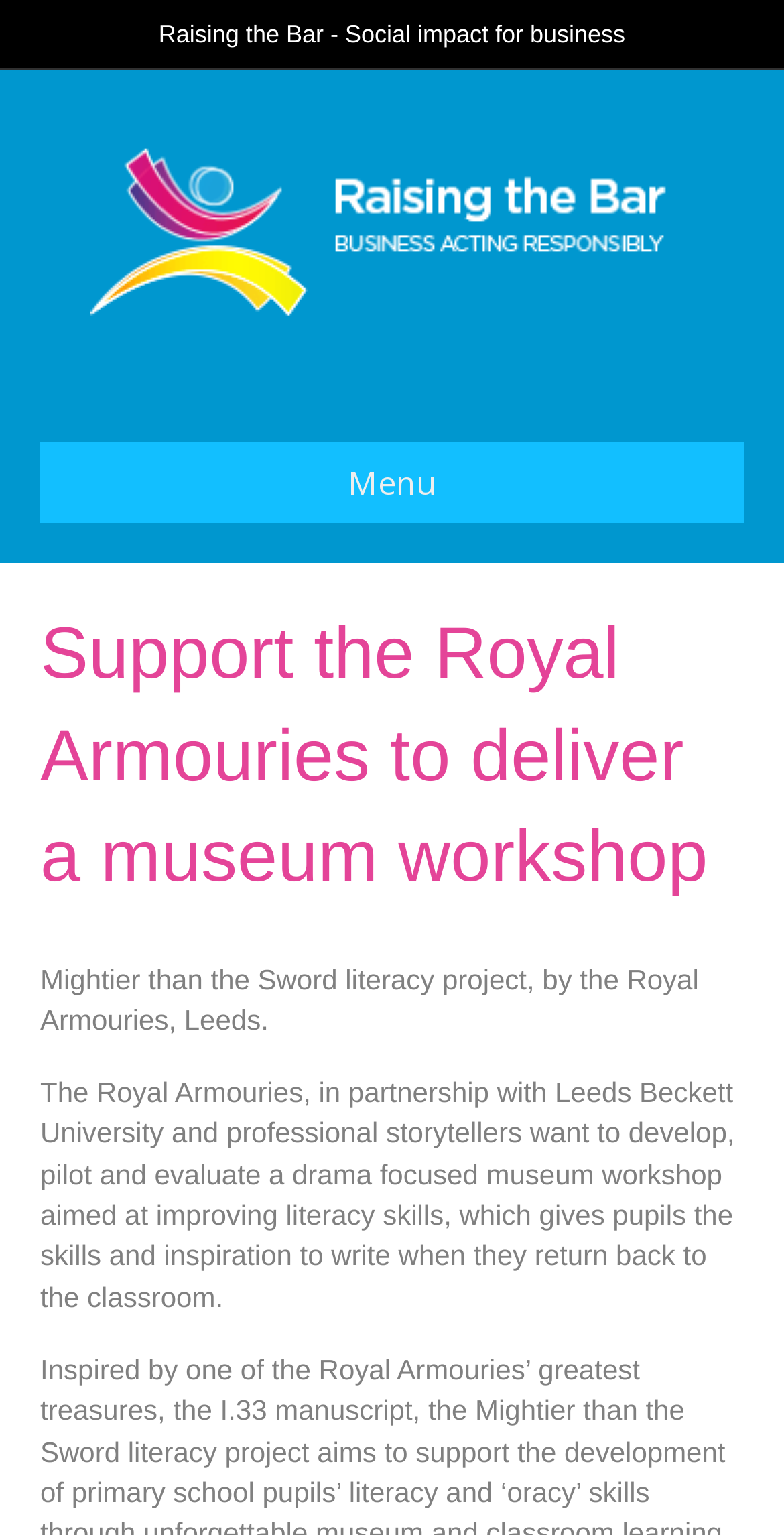What is the name of the museum?
Please provide a single word or phrase as your answer based on the screenshot.

Royal Armouries